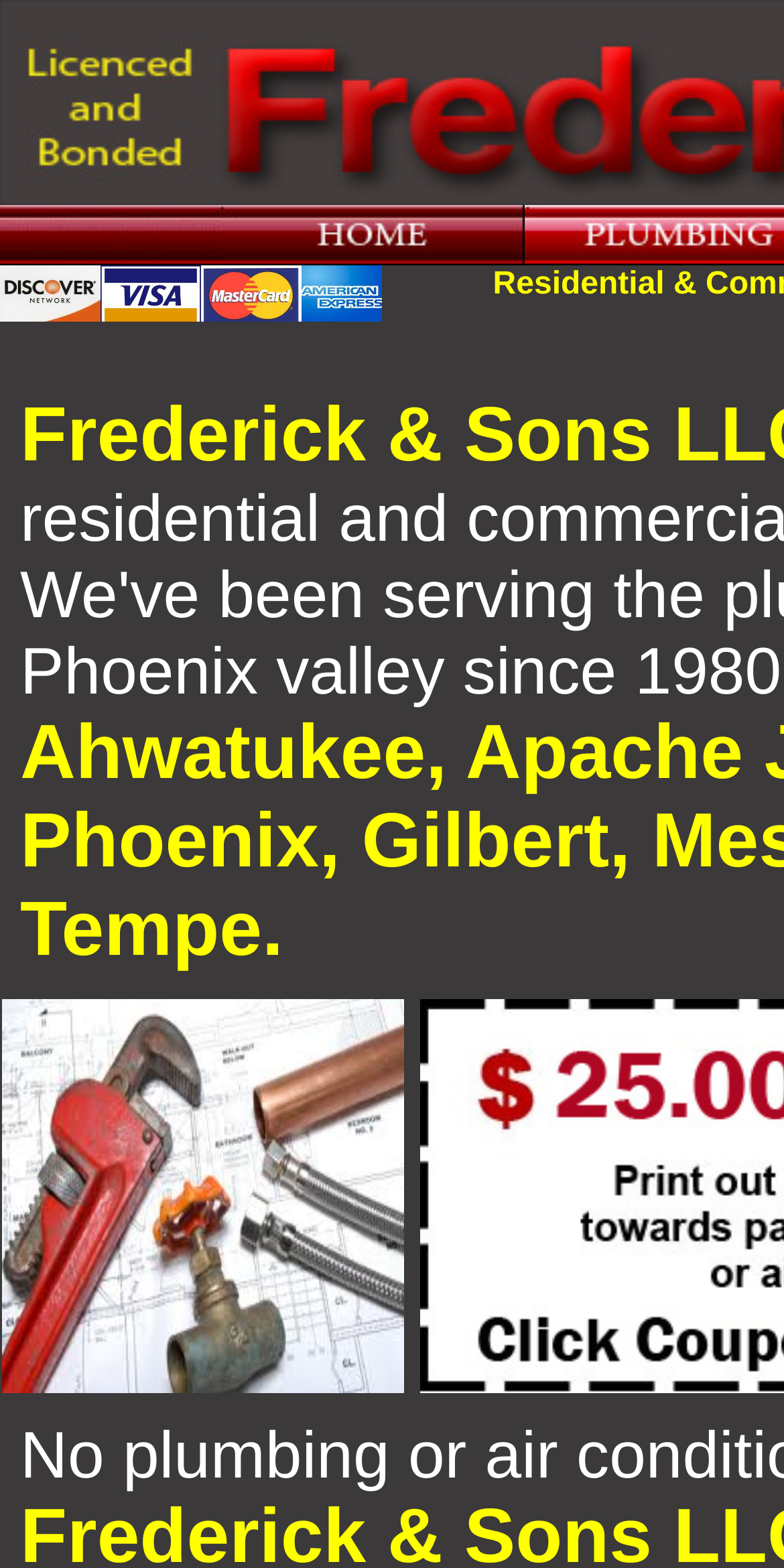What locations are served by Frederick & Sons?
Based on the image, provide your answer in one word or phrase.

Mesa, Scottsdale, Chandler, Gilbert, Tempe, East Phoenix